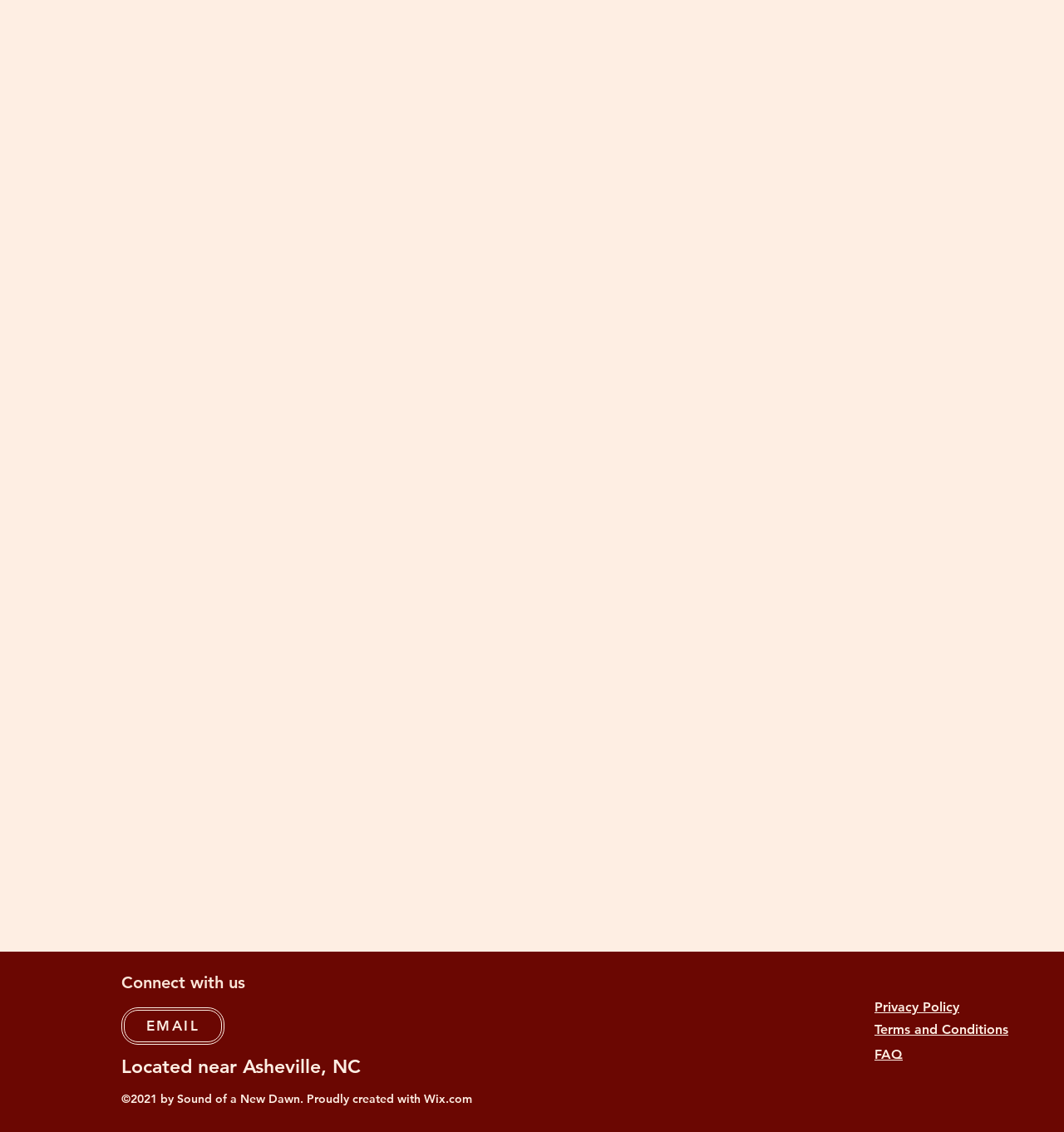What is the copyright year mentioned on the webpage?
Please provide a detailed and comprehensive answer to the question.

The webpage has a StaticText element containing the text '©2021 by Sound of a New Dawn', indicating that the copyright year is 2021.